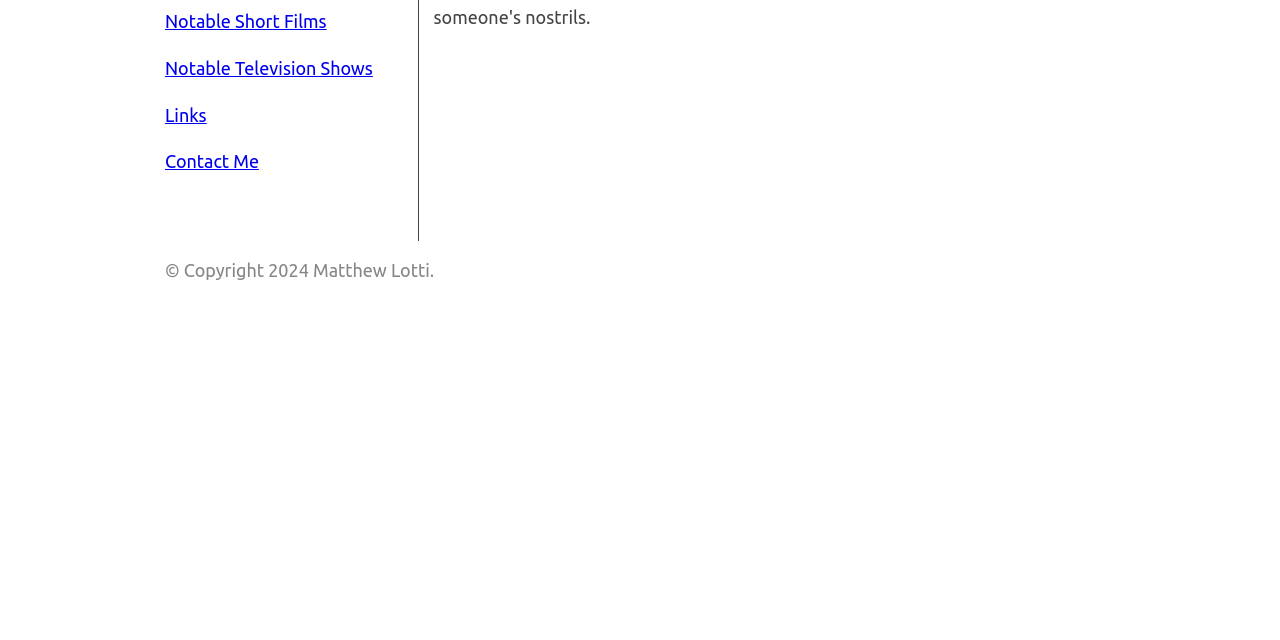Given the webpage screenshot, identify the bounding box of the UI element that matches this description: "Notable Television Shows".

[0.129, 0.09, 0.291, 0.122]